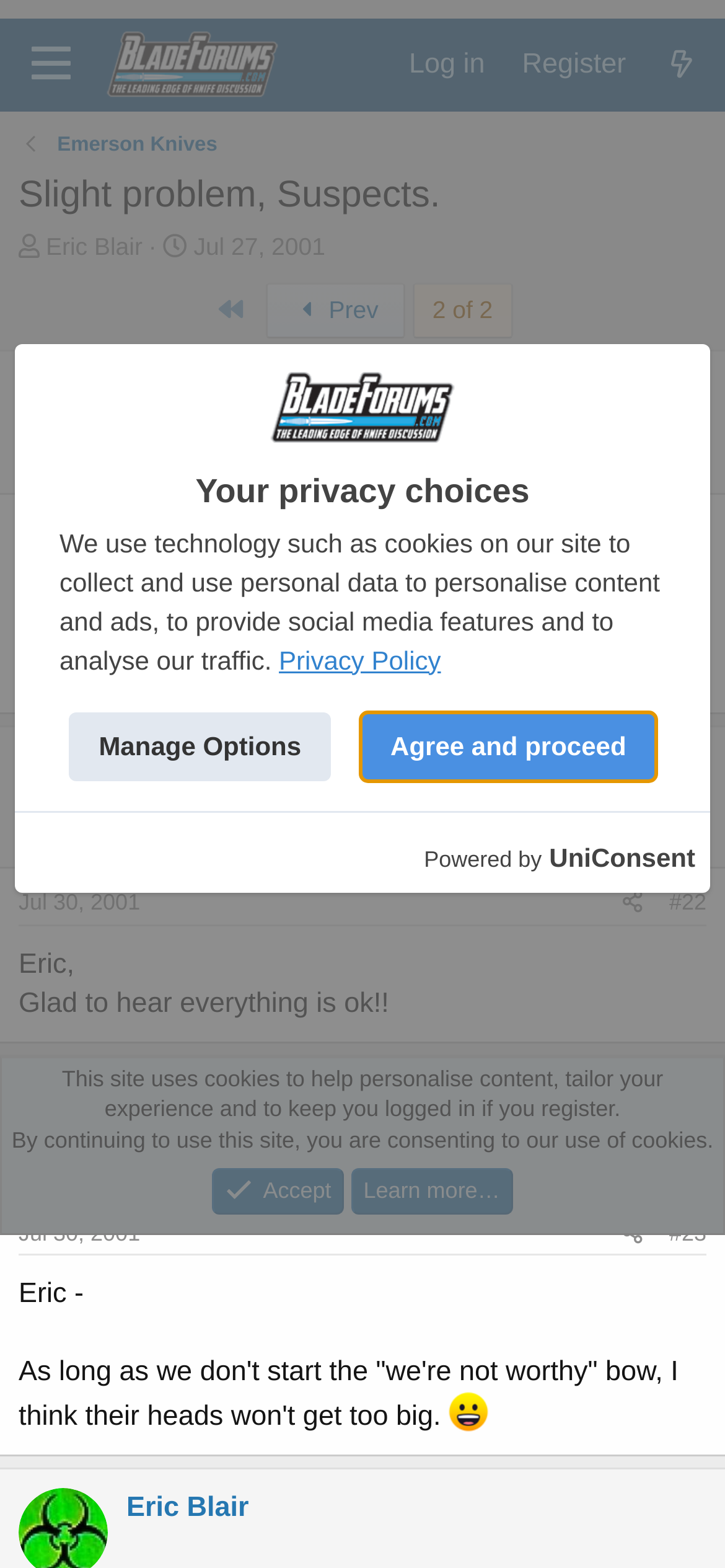Could you determine the bounding box coordinates of the clickable element to complete the instruction: "View 'What's new'"? Provide the coordinates as four float numbers between 0 and 1, i.e., [left, top, right, bottom].

[0.889, 0.019, 0.99, 0.064]